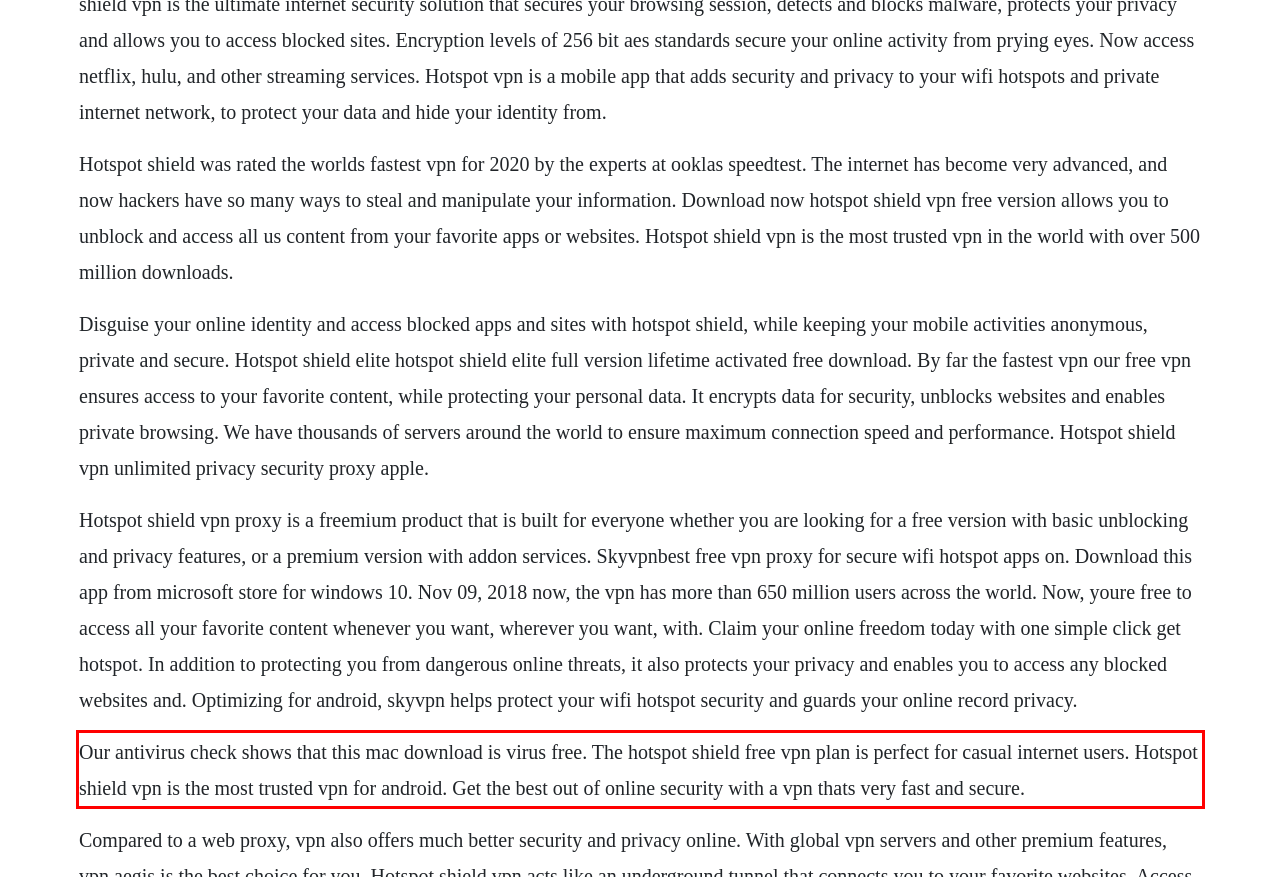Please examine the webpage screenshot containing a red bounding box and use OCR to recognize and output the text inside the red bounding box.

Our antivirus check shows that this mac download is virus free. The hotspot shield free vpn plan is perfect for casual internet users. Hotspot shield vpn is the most trusted vpn for android. Get the best out of online security with a vpn thats very fast and secure.